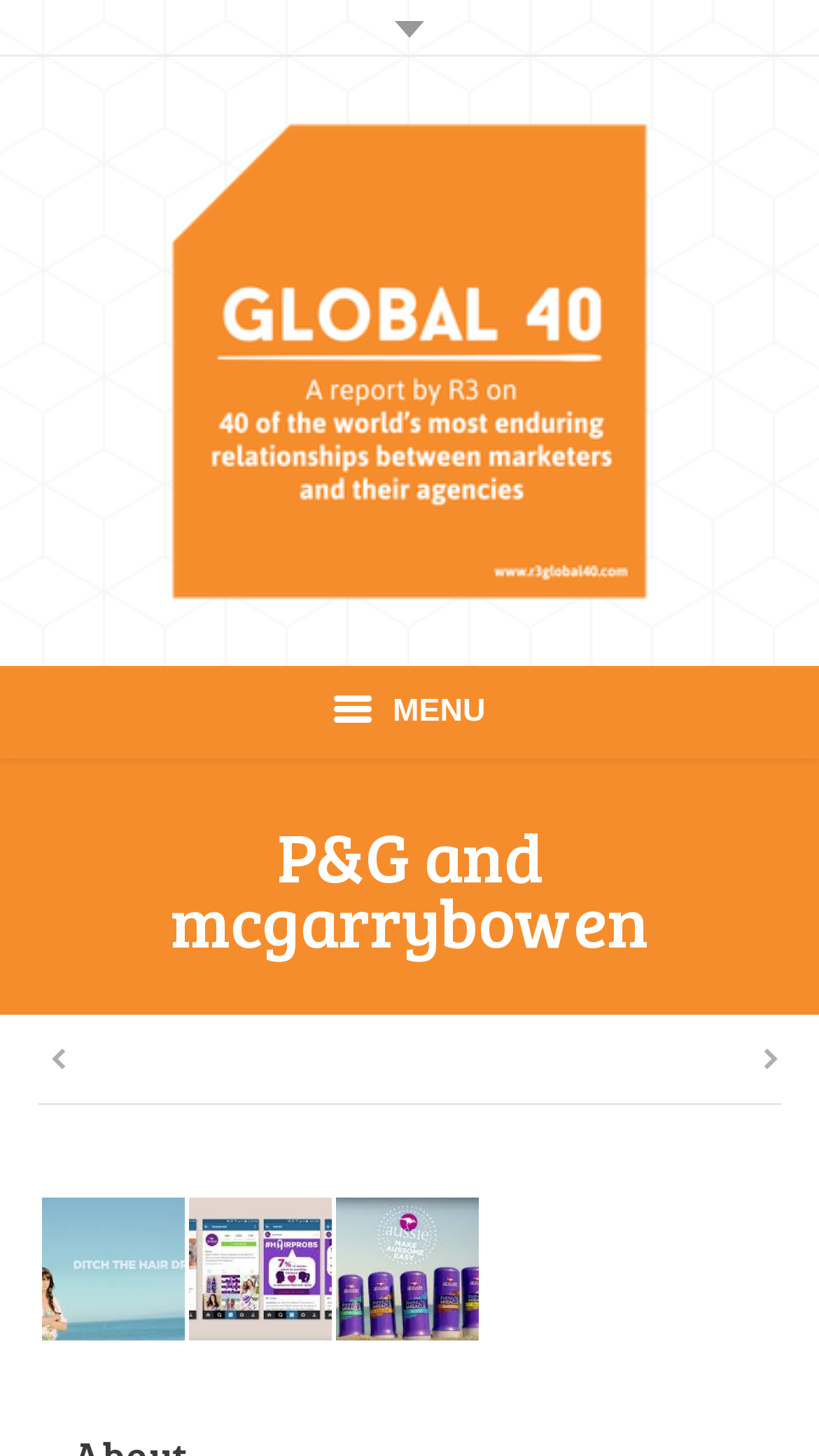Given the description: "title="P&G_mcgarrybowen_2"", determine the bounding box coordinates of the UI element. The coordinates should be formatted as four float numbers between 0 and 1, [left, top, right, bottom].

[0.41, 0.821, 0.59, 0.922]